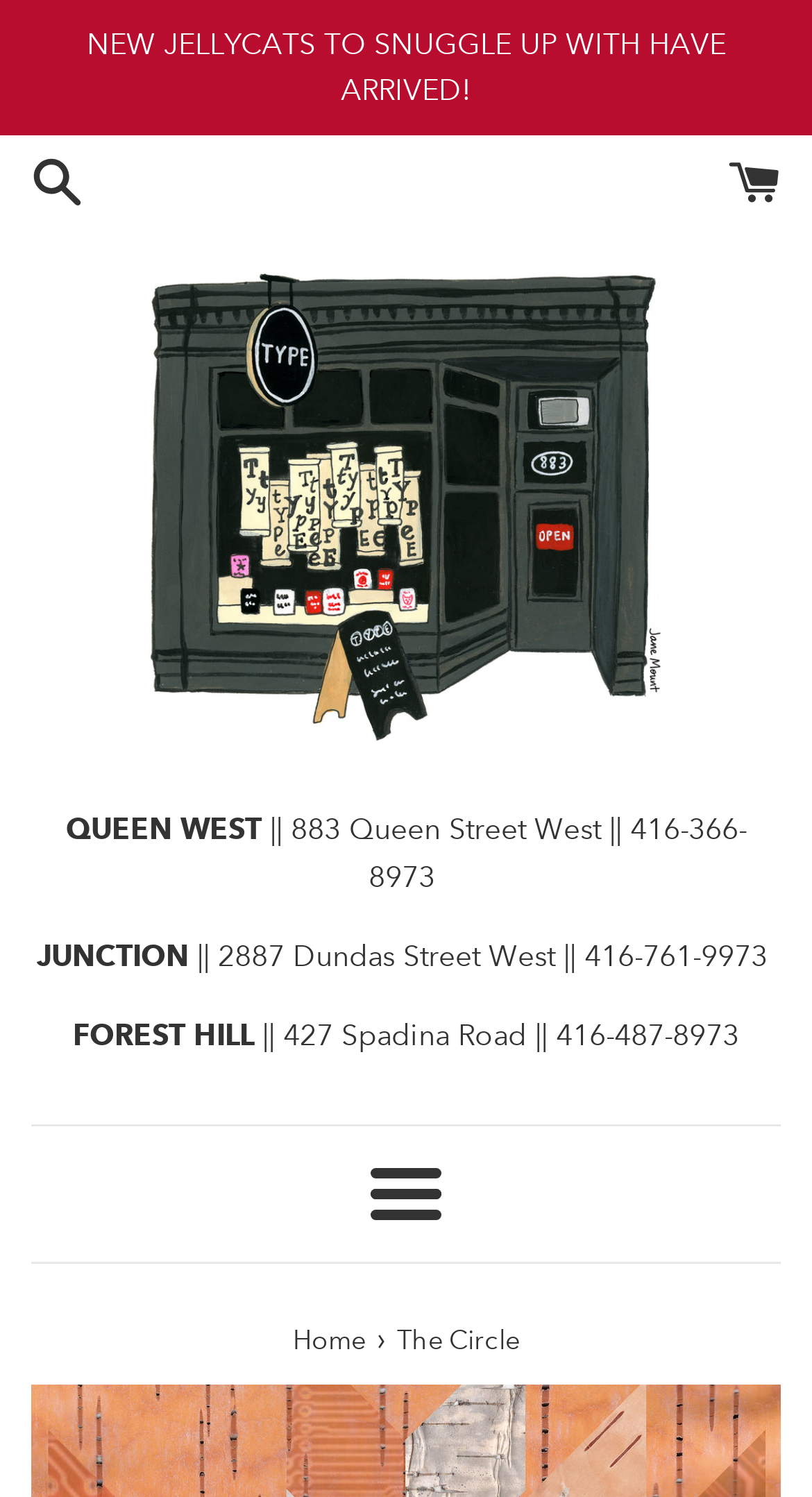Carefully observe the image and respond to the question with a detailed answer:
How many navigation links are there?

I counted the number of navigation links in the 'You are here' section, and there is only one link, which is 'Home'.